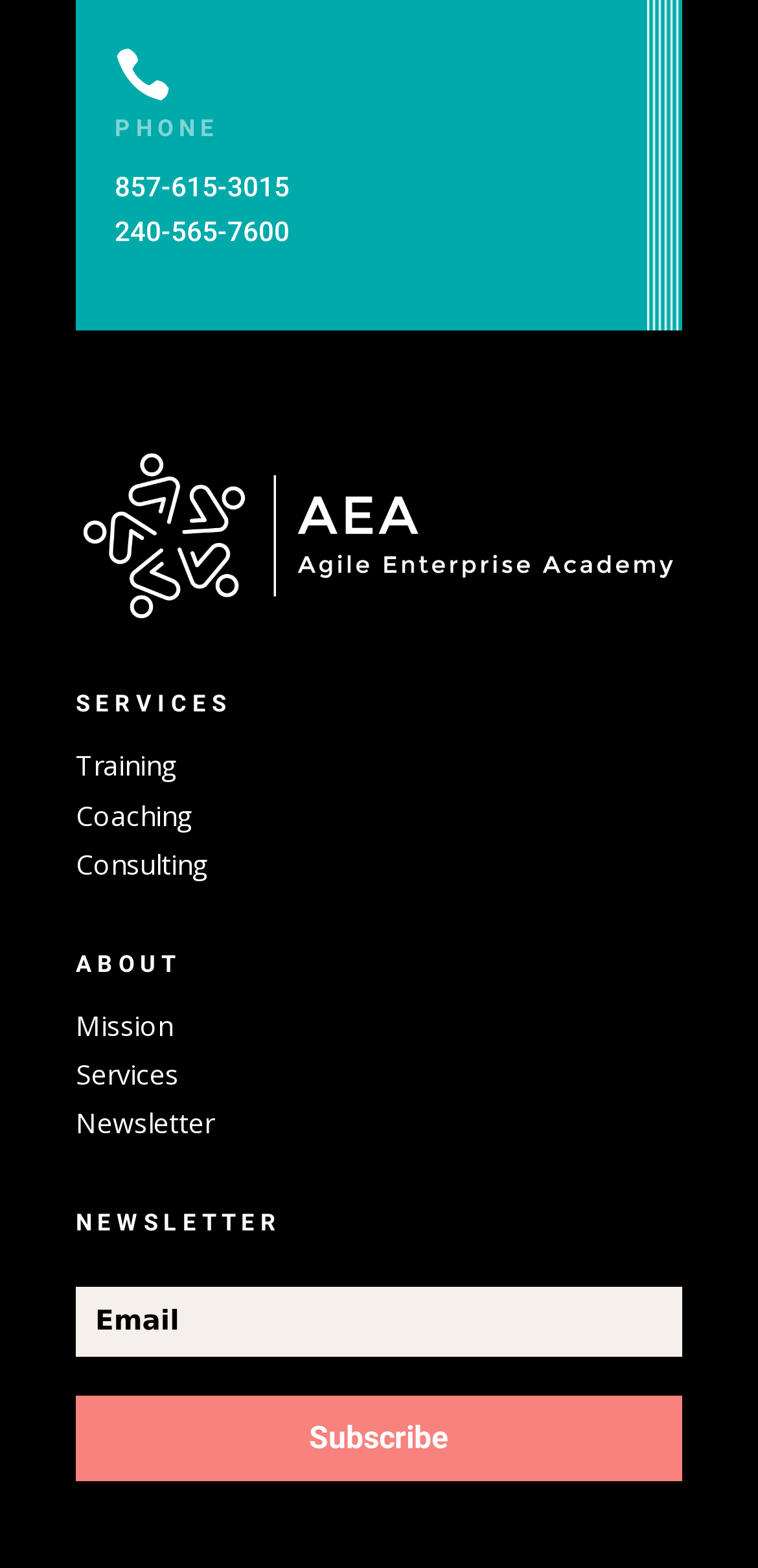Please identify the bounding box coordinates of the element's region that should be clicked to execute the following instruction: "click PHONE". The bounding box coordinates must be four float numbers between 0 and 1, i.e., [left, top, right, bottom].

[0.151, 0.071, 0.797, 0.106]